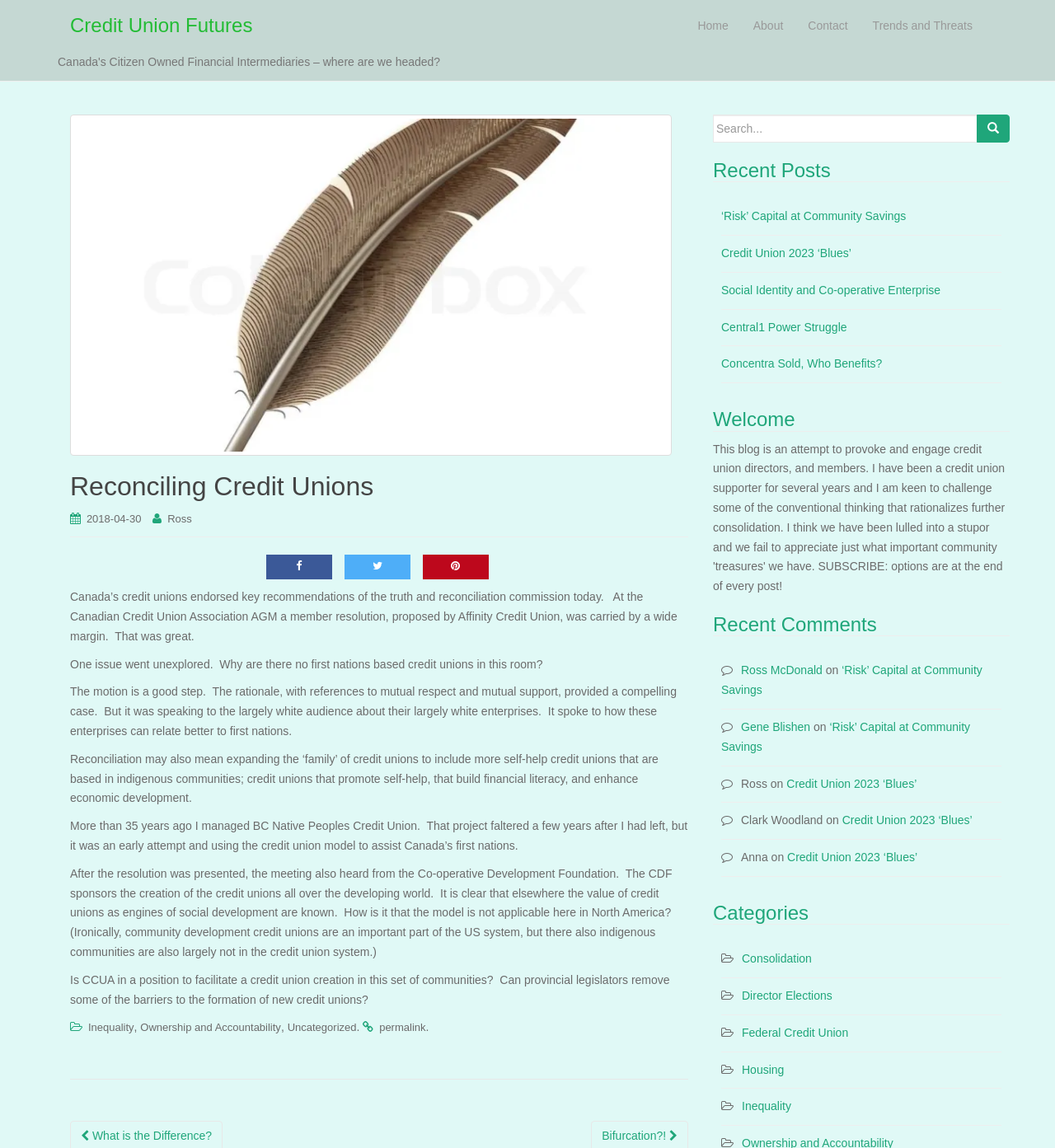Locate the bounding box coordinates of the element that should be clicked to execute the following instruction: "Navigate to the permalink".

[0.359, 0.89, 0.404, 0.9]